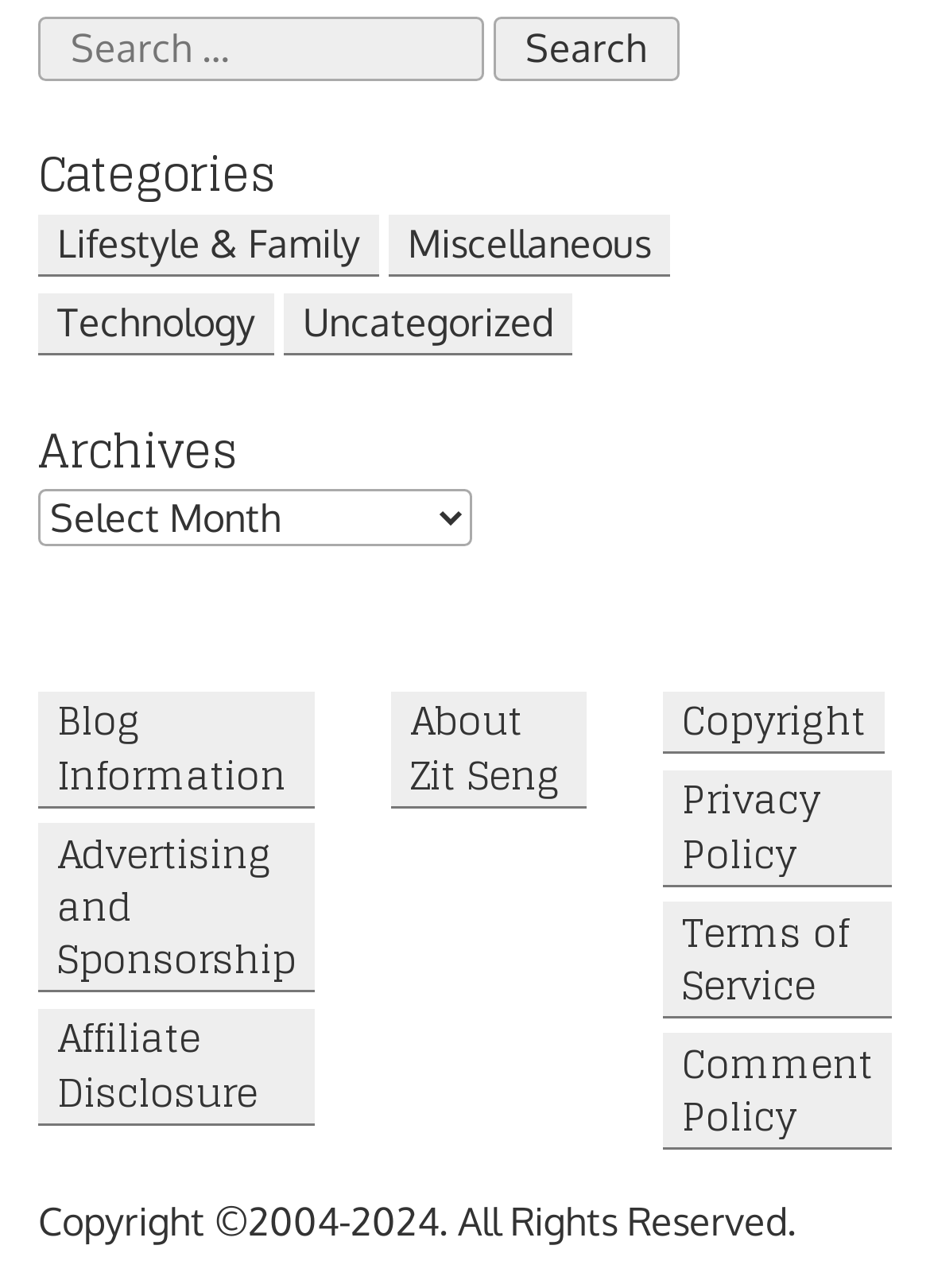Please find the bounding box coordinates for the clickable element needed to perform this instruction: "Search for something".

[0.041, 0.013, 0.519, 0.063]